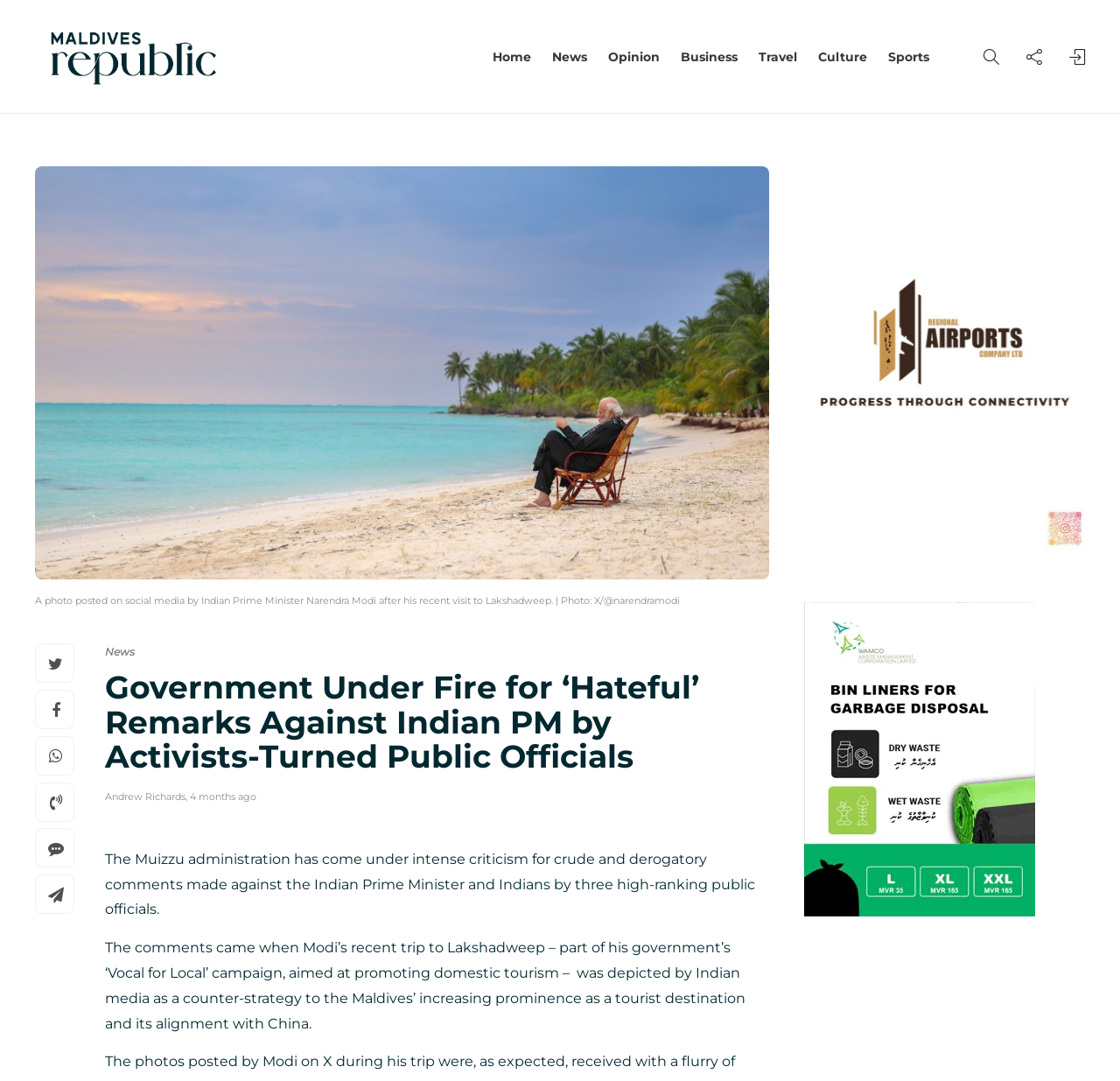Use a single word or phrase to answer the following:
What is the name of the Indian Prime Minister mentioned in the article?

Narendra Modi